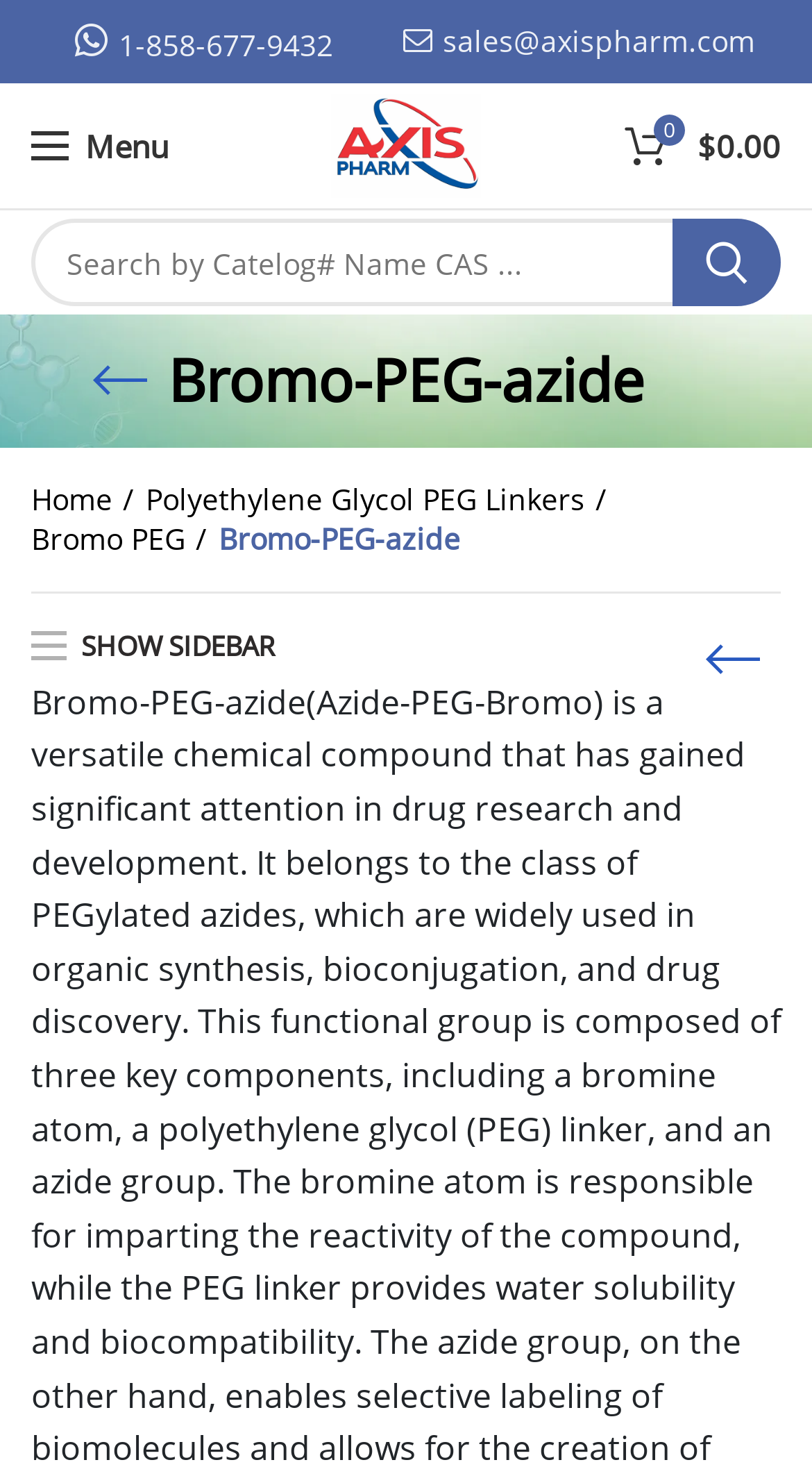Analyze the image and provide a detailed answer to the question: What is the phone number to contact?

I found the phone number by looking at the top section of the webpage, where there is a link with a phone icon and the number 1-858-677-9432.